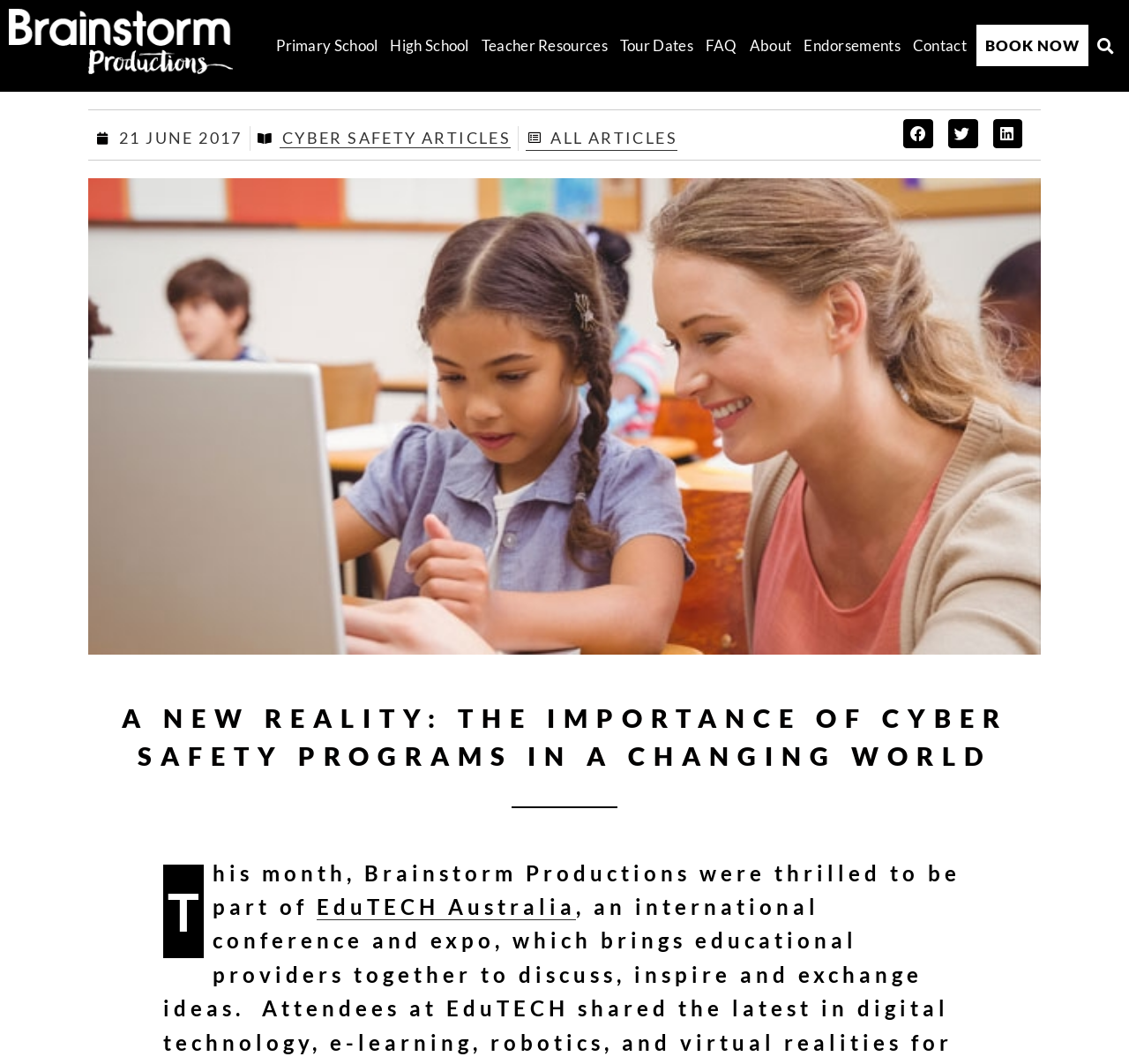Create an elaborate caption that covers all aspects of the webpage.

The webpage is about the importance of cyber safety programs for youth in a digital age, specifically highlighting Brainstorm Productions' role in equipping and empowering kids for a safer online world.

At the top left corner, there is a link to Brainstorm Productions, accompanied by an image with the same name. Below this, there is a menu bar with seven links: Primary School, High School, Teacher Resources, Tour Dates, FAQ, About, and Endorsements. Each of these links has a popup menu. To the right of the menu bar, there is a link to Contact and a BOOK NOW button.

On the top right corner, there is a search bar with a Search button. Below the search bar, there is a timestamp showing 21 JUNE 2017. Next to the timestamp, there is a link to CYBER SAFETY ARTICLES, and below that, a link to ALL ARTICLES.

On the right side of the page, there are three social media sharing buttons: Share on Facebook, Share on Twitter, and Share on LinkedIn.

The main content of the page is an image related to Brainstorm Productions' bullying program, taking up most of the page's width. Above the image, there is a heading that reads "A NEW REALITY: THE IMPORTANCE OF CYBER SAFETY PROGRAMS IN A CHANGING WORLD". Below the image, there is a paragraph of text that mentions Brainstorm Productions' participation in EduTECH Australia.